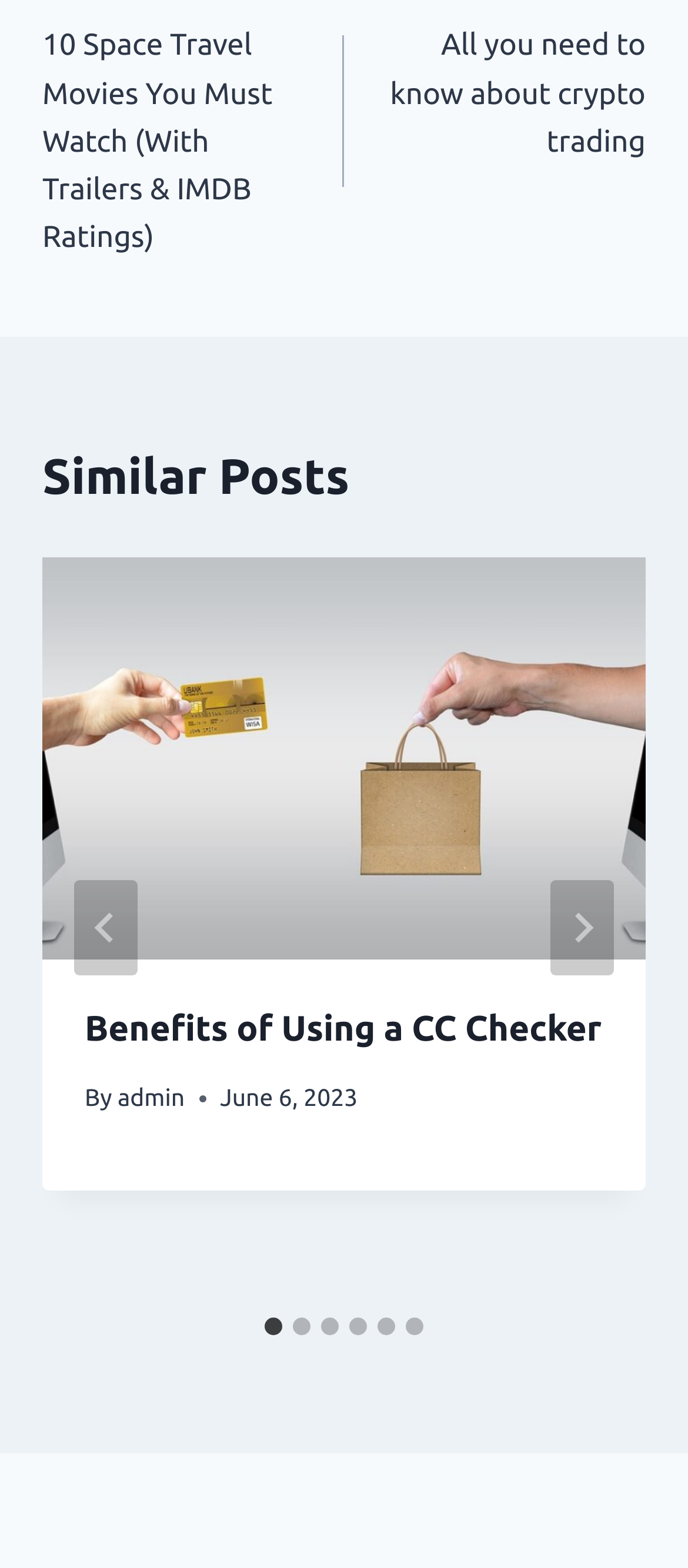Given the webpage screenshot, identify the bounding box of the UI element that matches this description: "aria-label="Go to slide 6"".

[0.59, 0.84, 0.615, 0.851]